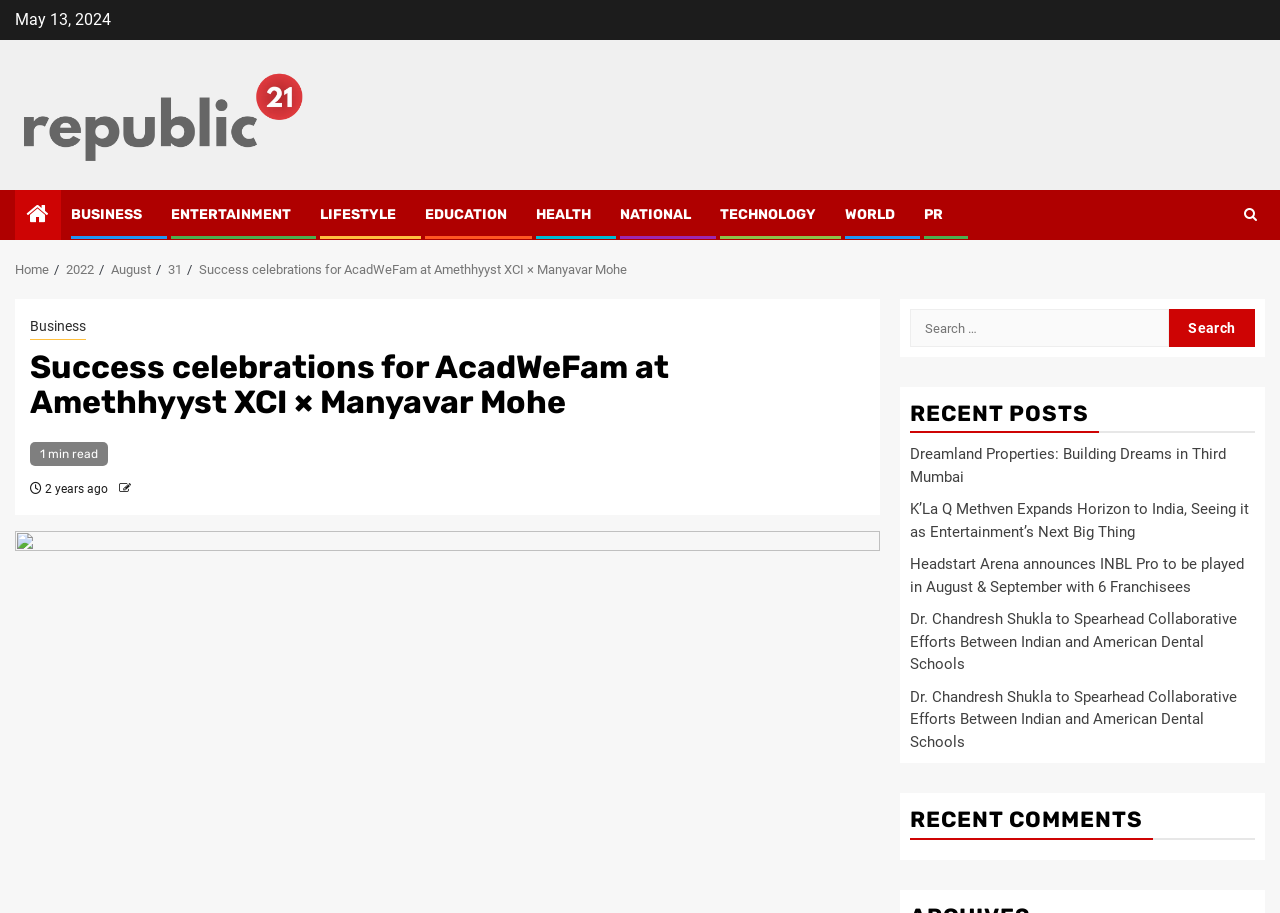Given the element description, predict the bounding box coordinates in the format (top-left x, top-left y, bottom-right x, bottom-right y). Make sure all values are between 0 and 1. Here is the element description: alt="Republic21"

[0.012, 0.114, 0.246, 0.135]